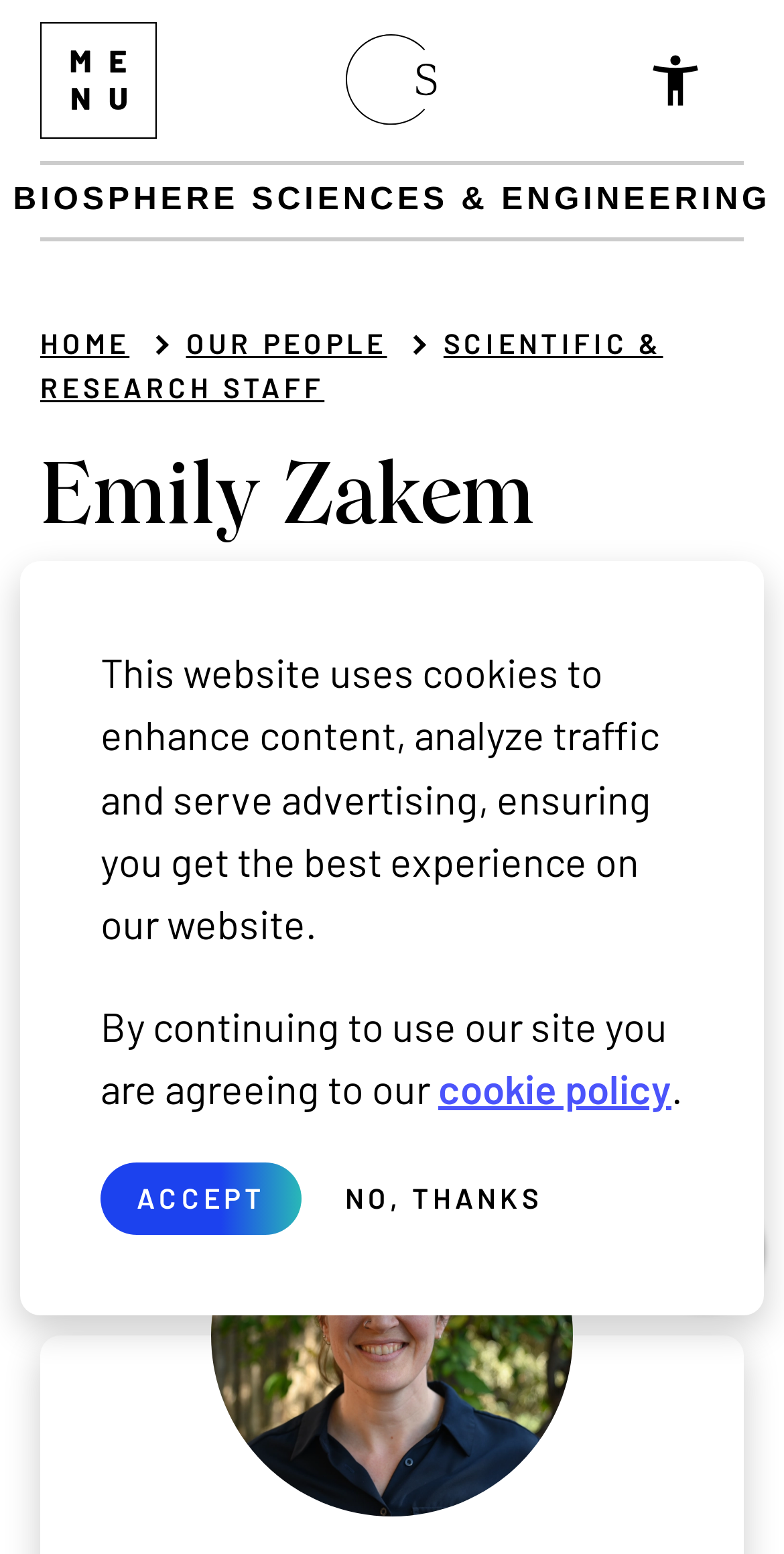Identify the bounding box coordinates for the UI element mentioned here: "Water Quality & Scarcity". Provide the coordinates as four float values between 0 and 1, i.e., [left, top, right, bottom].

[0.051, 0.443, 0.474, 0.49]